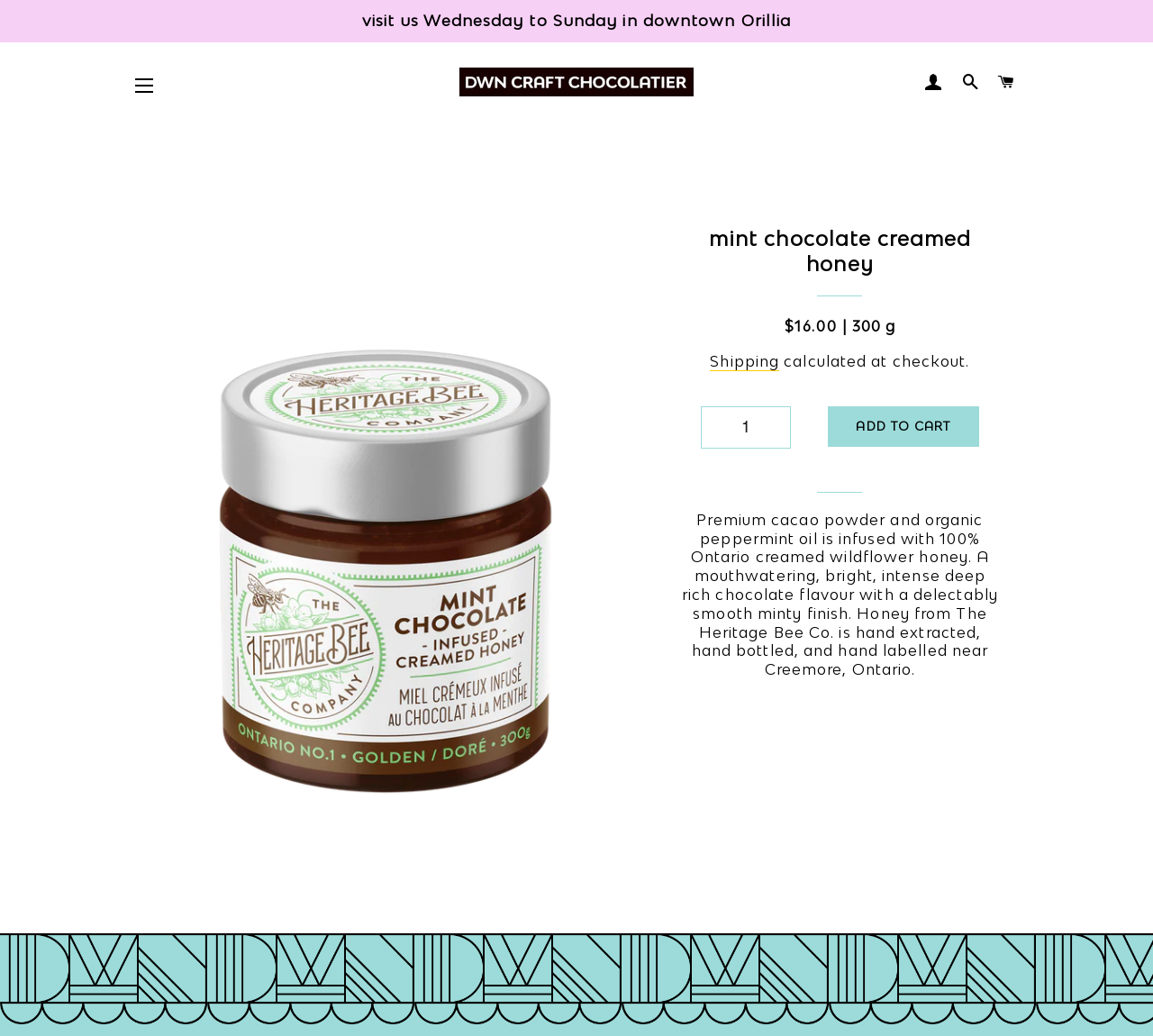Determine the main headline from the webpage and extract its text.

mint chocolate creamed honey